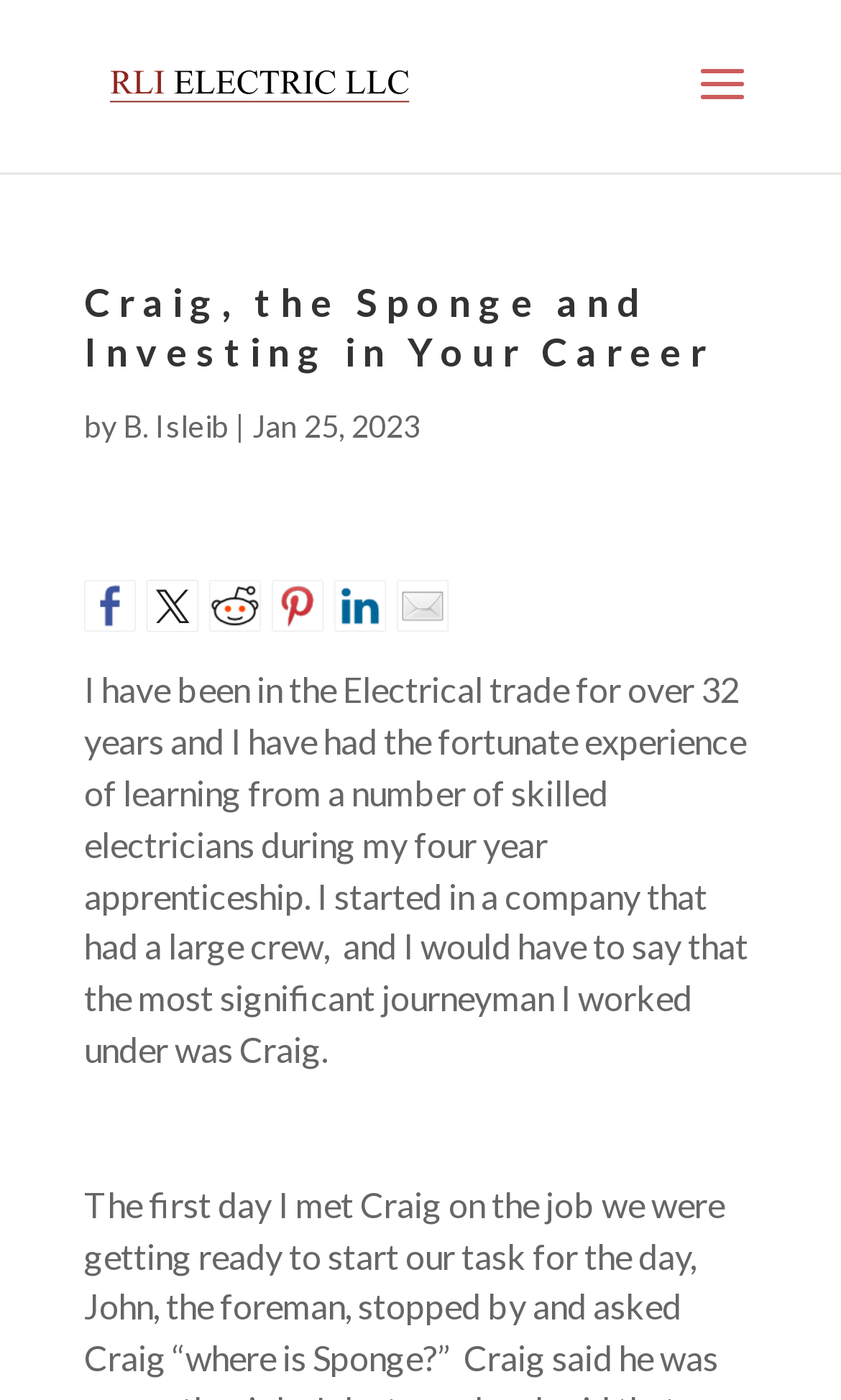Point out the bounding box coordinates of the section to click in order to follow this instruction: "Share on Facebook".

[0.1, 0.414, 0.162, 0.451]